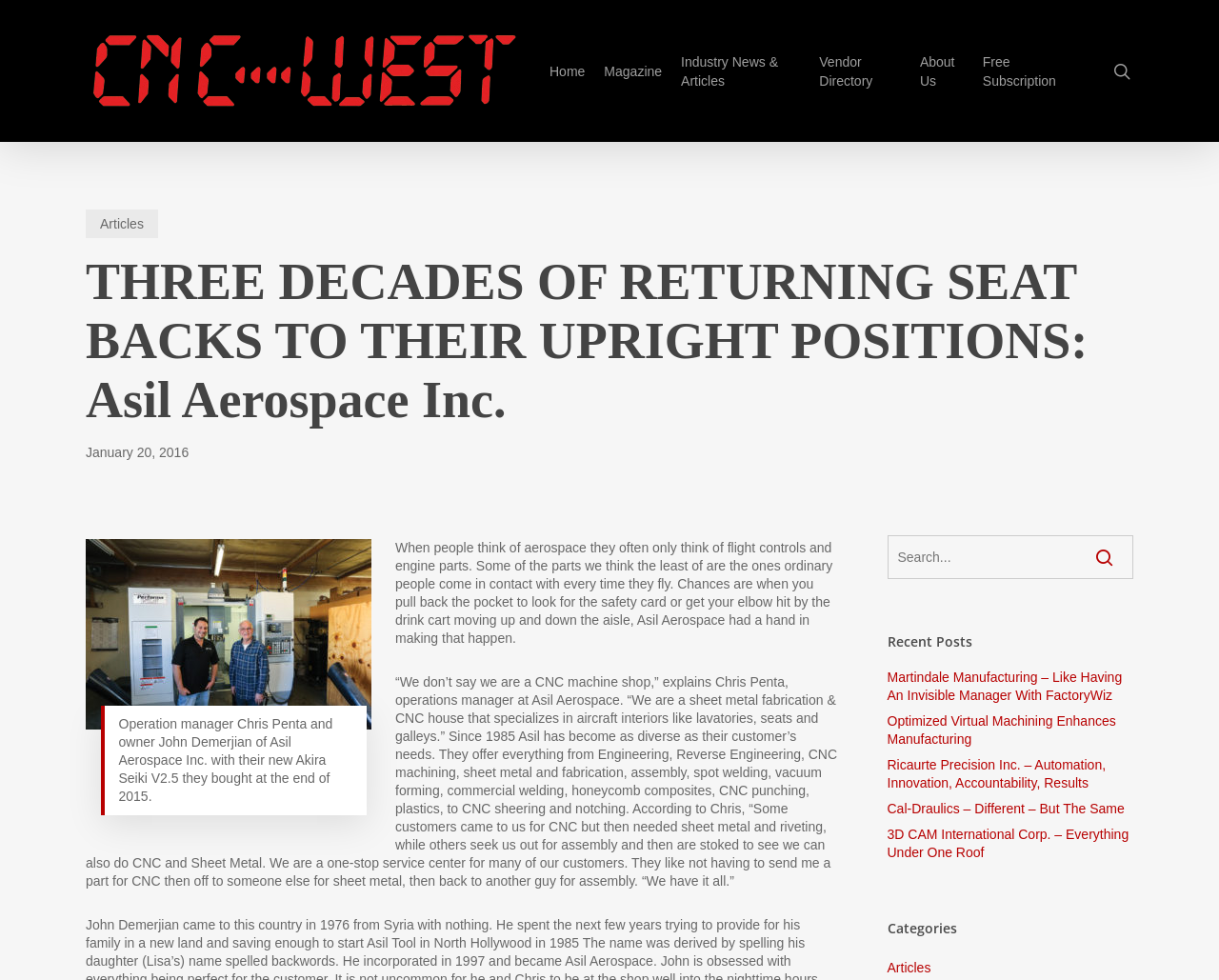Locate the bounding box coordinates of the element I should click to achieve the following instruction: "Click the 'About Us' link".

[0.747, 0.053, 0.798, 0.092]